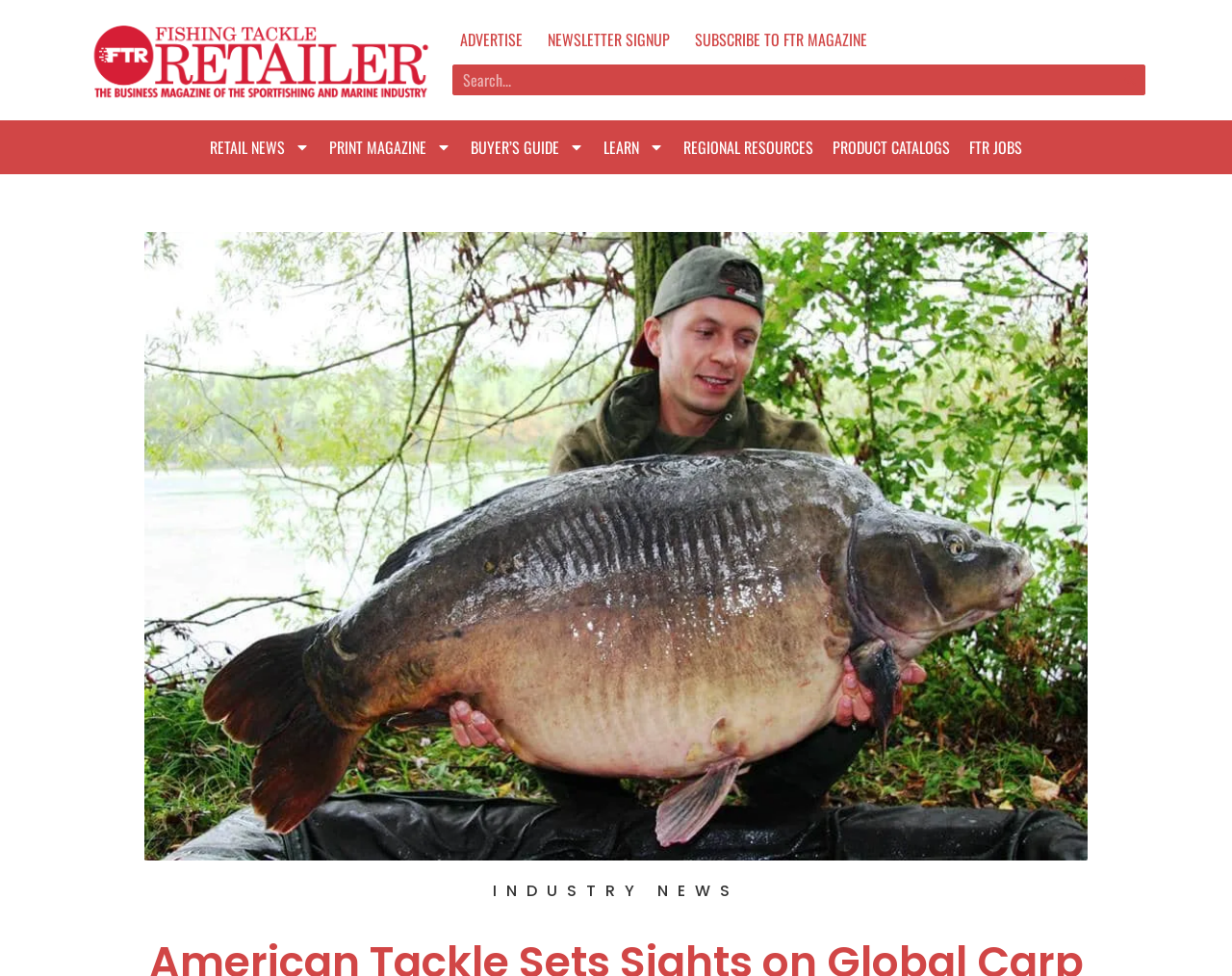Your task is to find and give the main heading text of the webpage.

American Tackle Sets Sights on Global Carp Market